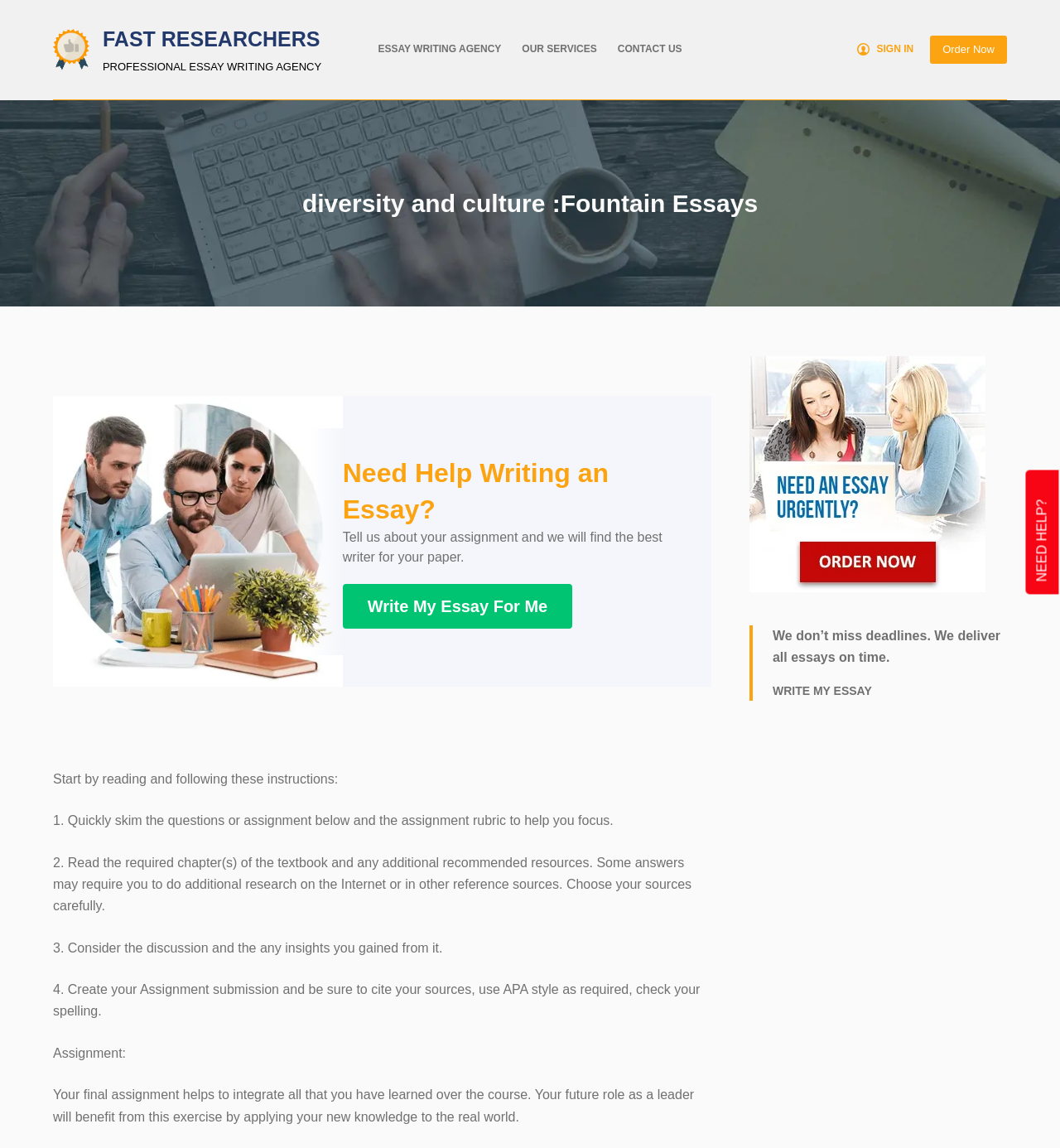Identify the bounding box coordinates for the element you need to click to achieve the following task: "Click on 'Skip to content'". Provide the bounding box coordinates as four float numbers between 0 and 1, in the form [left, top, right, bottom].

[0.0, 0.0, 0.031, 0.014]